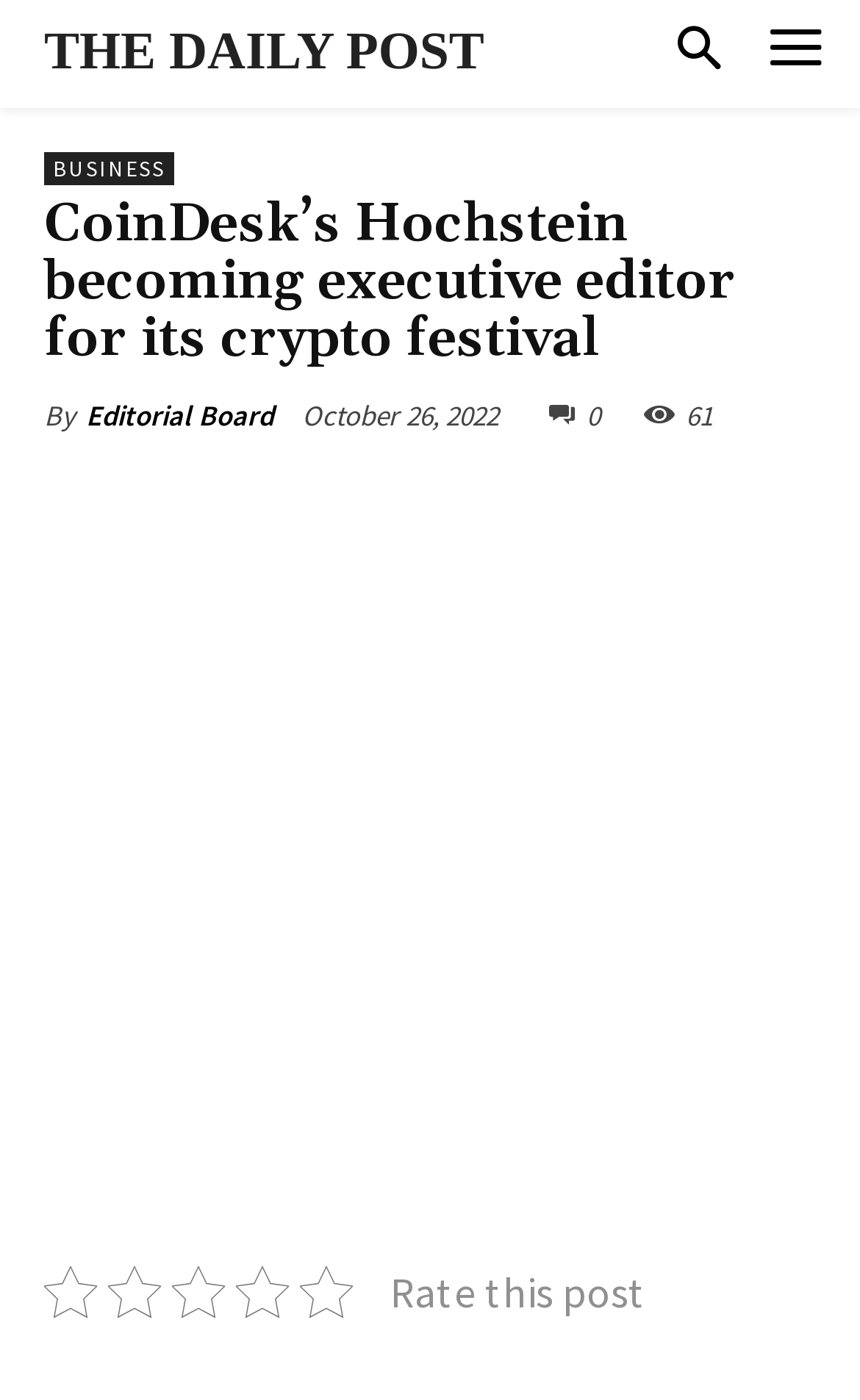Based on the element description WhatsApp, identify the bounding box coordinates for the UI element. The coordinates should be in the format (top-left x, top-left y, bottom-right x, bottom-right y) and within the 0 to 1 range.

[0.567, 0.338, 0.669, 0.401]